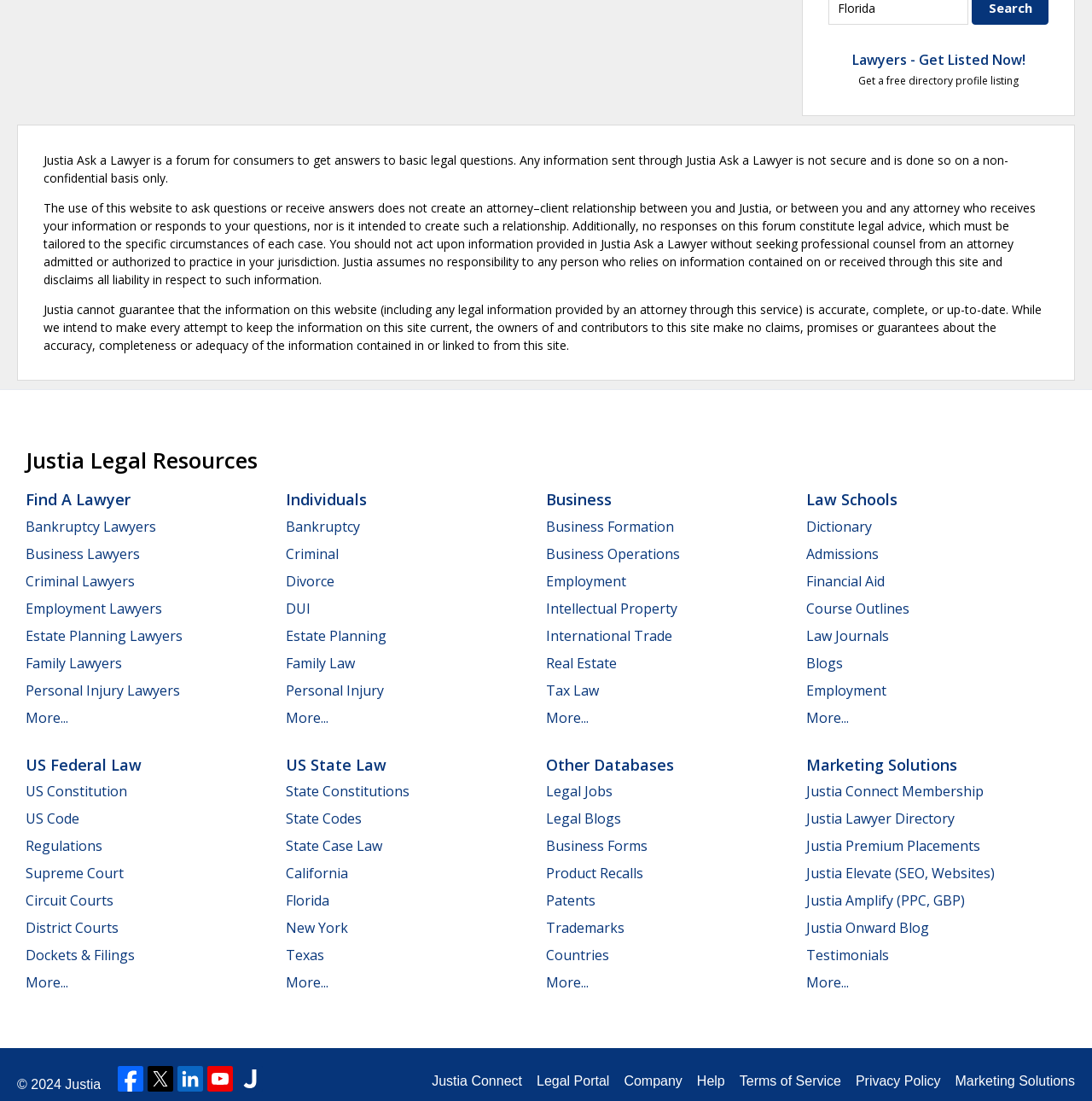Determine the bounding box coordinates of the clickable region to execute the instruction: "Check Justia Legal Resources". The coordinates should be four float numbers between 0 and 1, denoted as [left, top, right, bottom].

[0.023, 0.404, 0.236, 0.431]